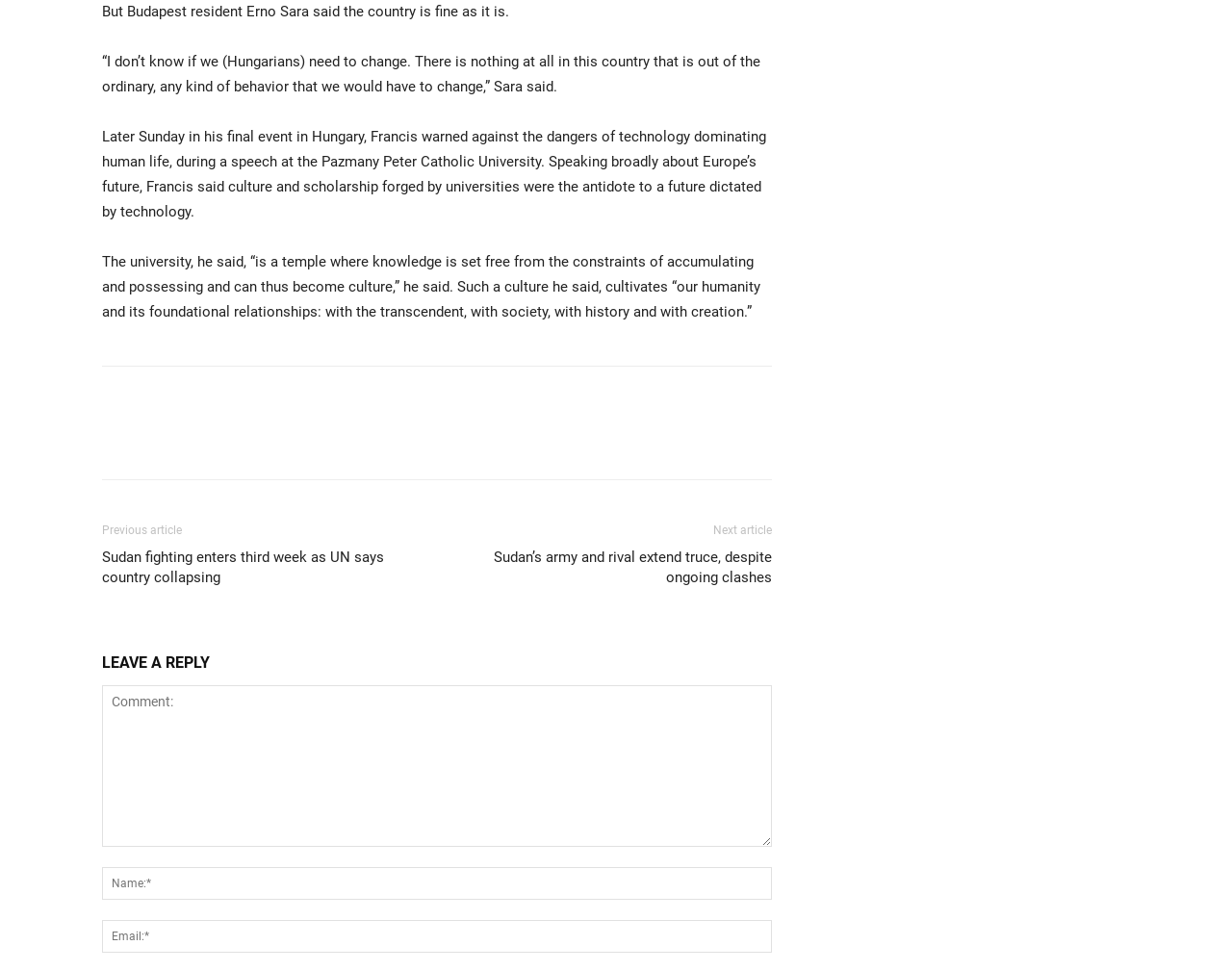Please determine the bounding box coordinates of the section I need to click to accomplish this instruction: "Click the link to read about Sudan fighting".

[0.083, 0.563, 0.336, 0.605]